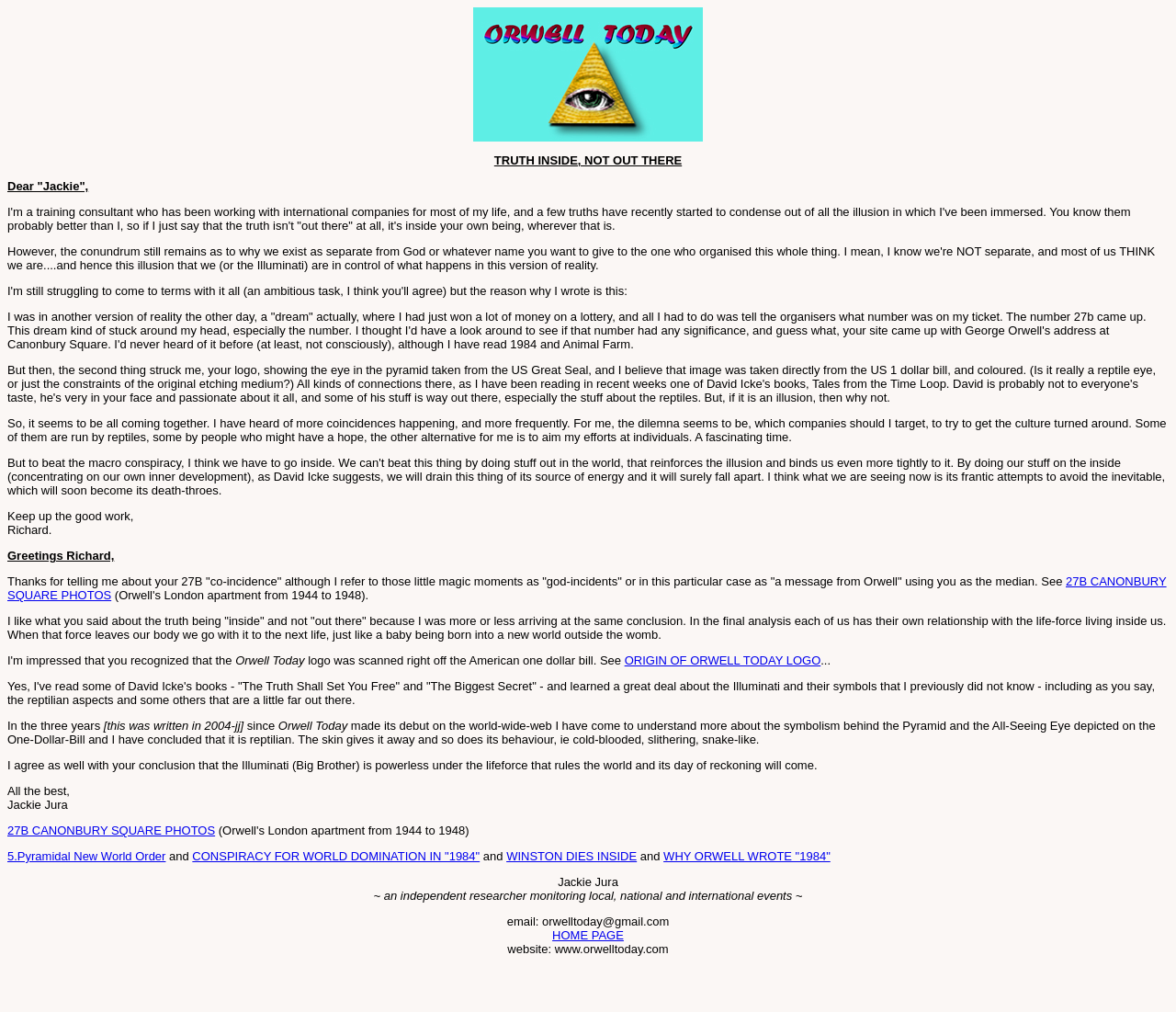Please give a short response to the question using one word or a phrase:
What is the address mentioned in the article?

Canonbury Square